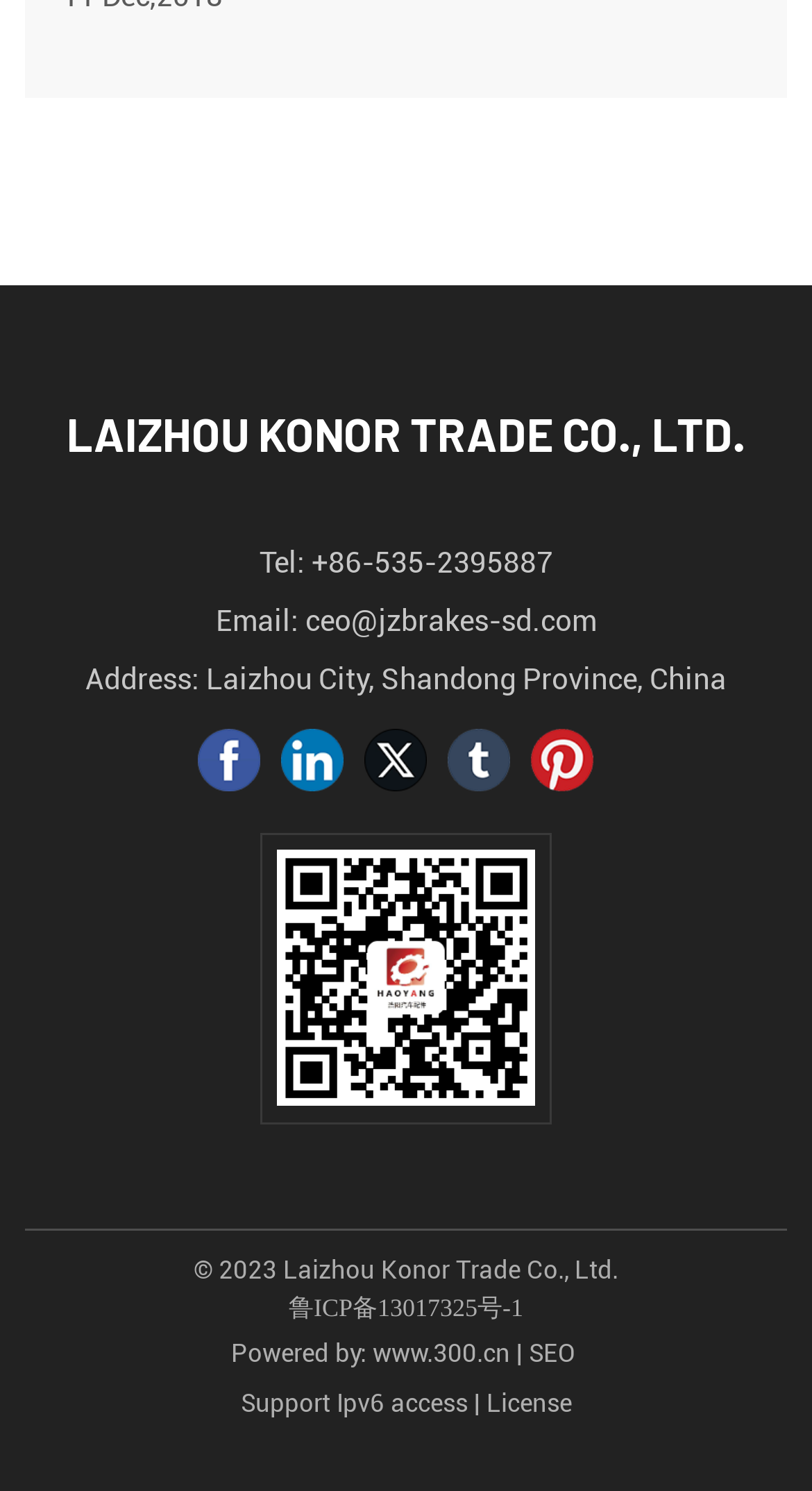Find the bounding box of the UI element described as follows: "title="Linkedin"".

[0.346, 0.488, 0.423, 0.53]